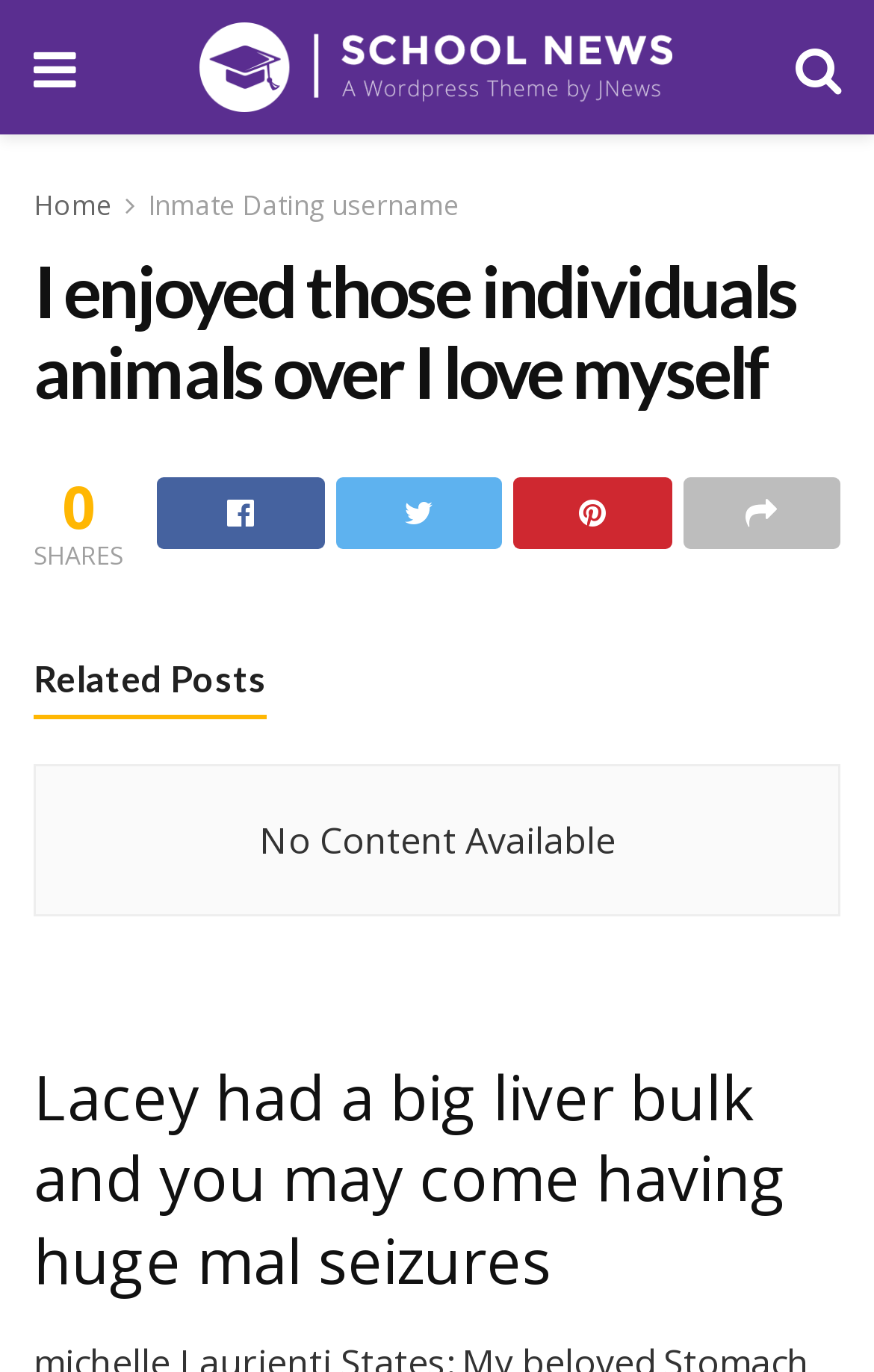Using the element description: "Inmate Dating username", determine the bounding box coordinates for the specified UI element. The coordinates should be four float numbers between 0 and 1, [left, top, right, bottom].

[0.169, 0.136, 0.526, 0.163]